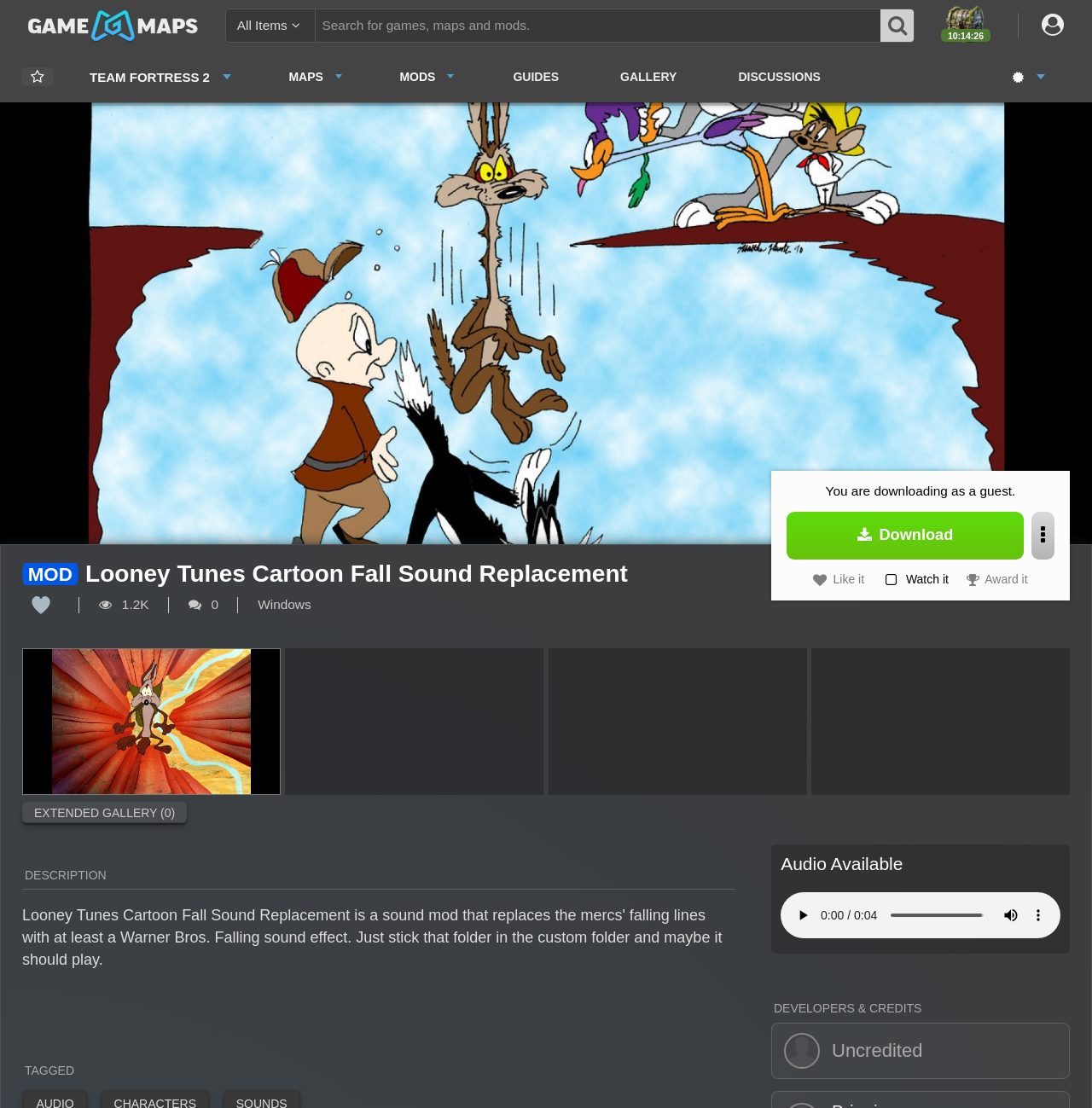Please locate the bounding box coordinates of the element that should be clicked to achieve the given instruction: "Click the 'Blog (home)' link".

None